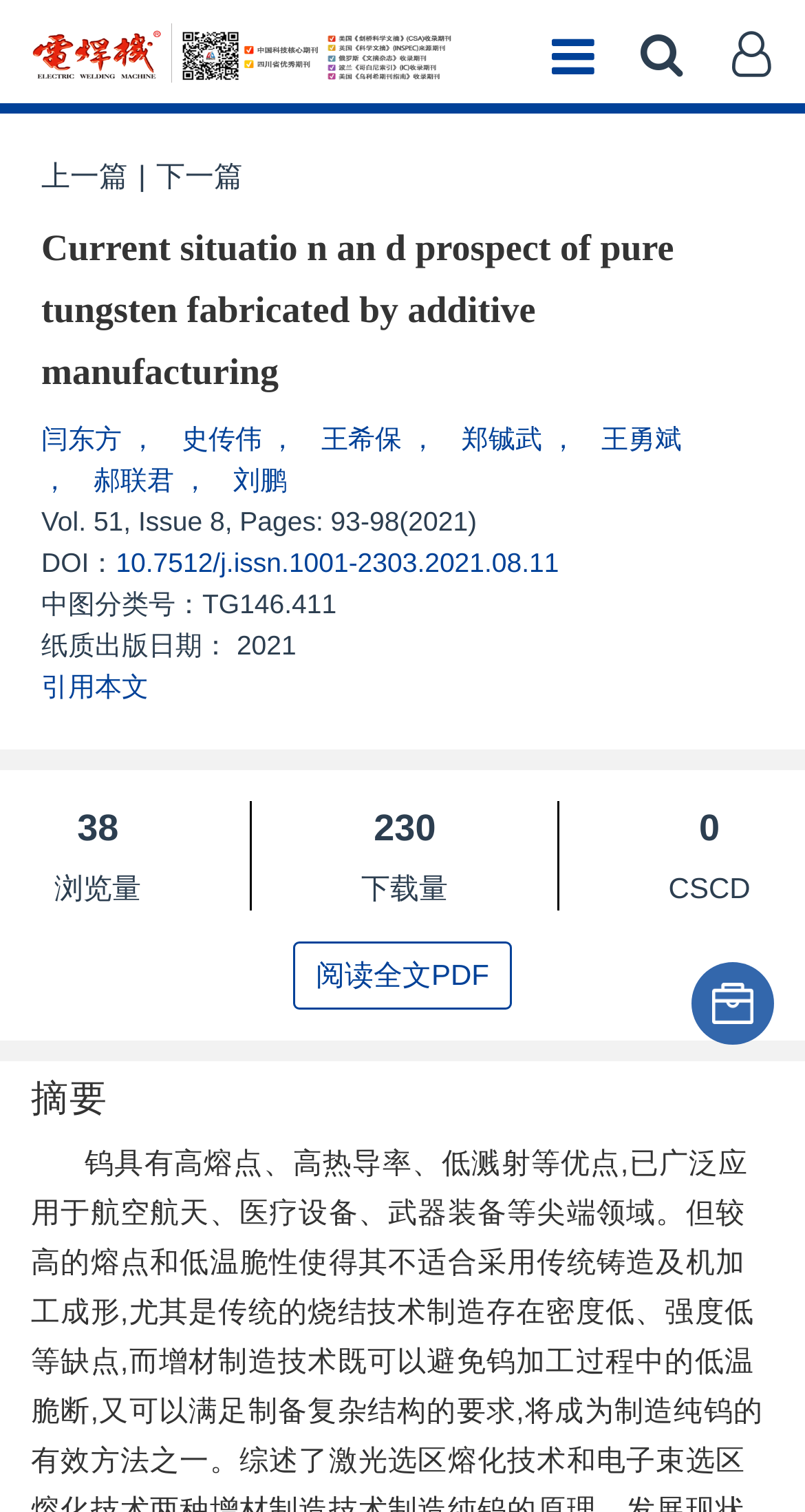Give a one-word or short phrase answer to this question: 
What is the classification number of the article?

TG146.411